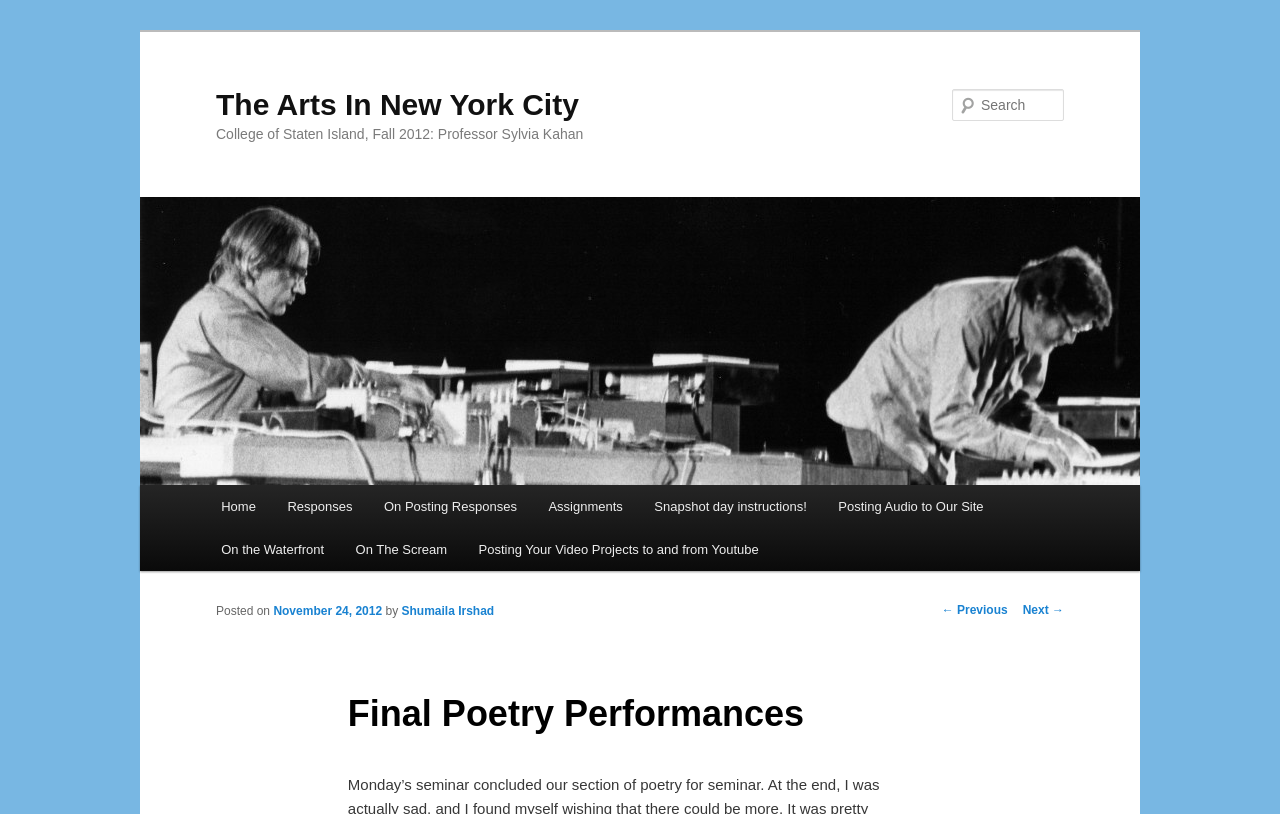Can you give a comprehensive explanation to the question given the content of the image?
What is the date of the post?

I found the answer by looking at the link element 'November 24, 2012' which is associated with the StaticText 'Posted on' and is likely to be the date of the post.